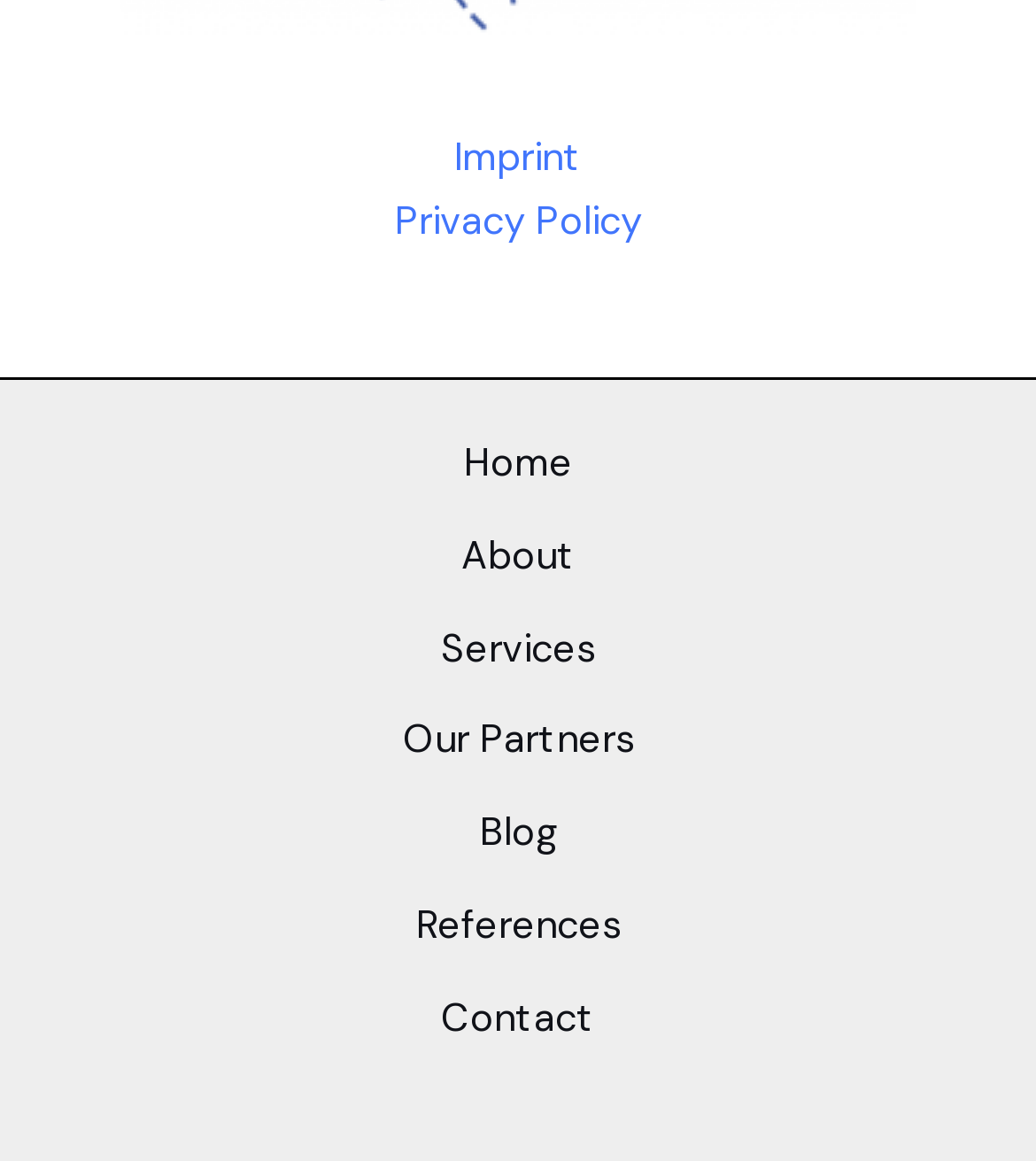How many navigation links are in the site navigation?
Answer the question with a detailed and thorough explanation.

I counted the number of links under the 'Site Navigation: Menü CLKB' element, which are 'Home', 'About', 'Services', 'Our Partners', 'Blog', 'References', and 'Contact'.